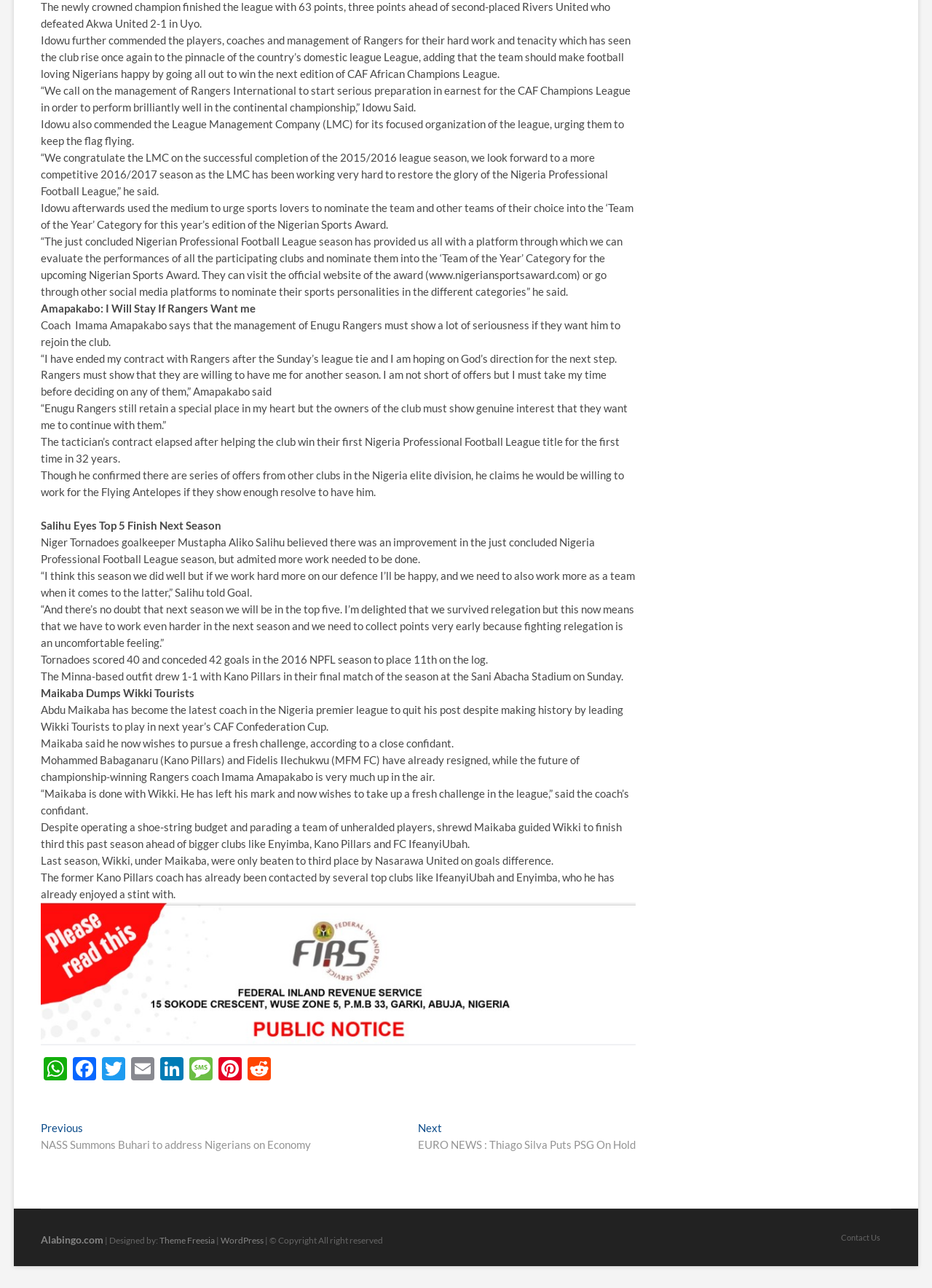Who is the coach of Enugu Rangers?
Answer briefly with a single word or phrase based on the image.

Imama Amapakabo